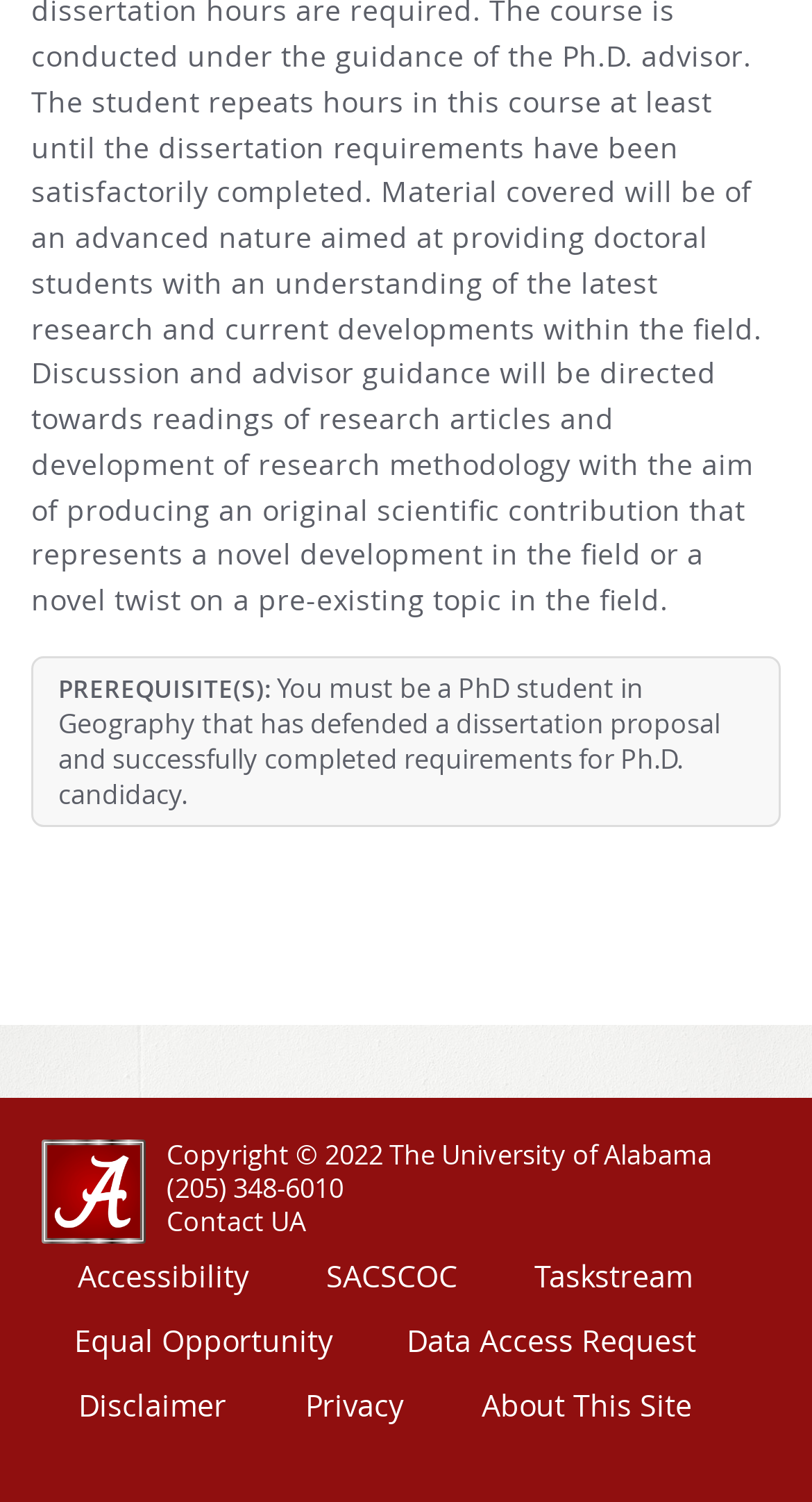Can you provide the bounding box coordinates for the element that should be clicked to implement the instruction: "Click on the menu"?

None